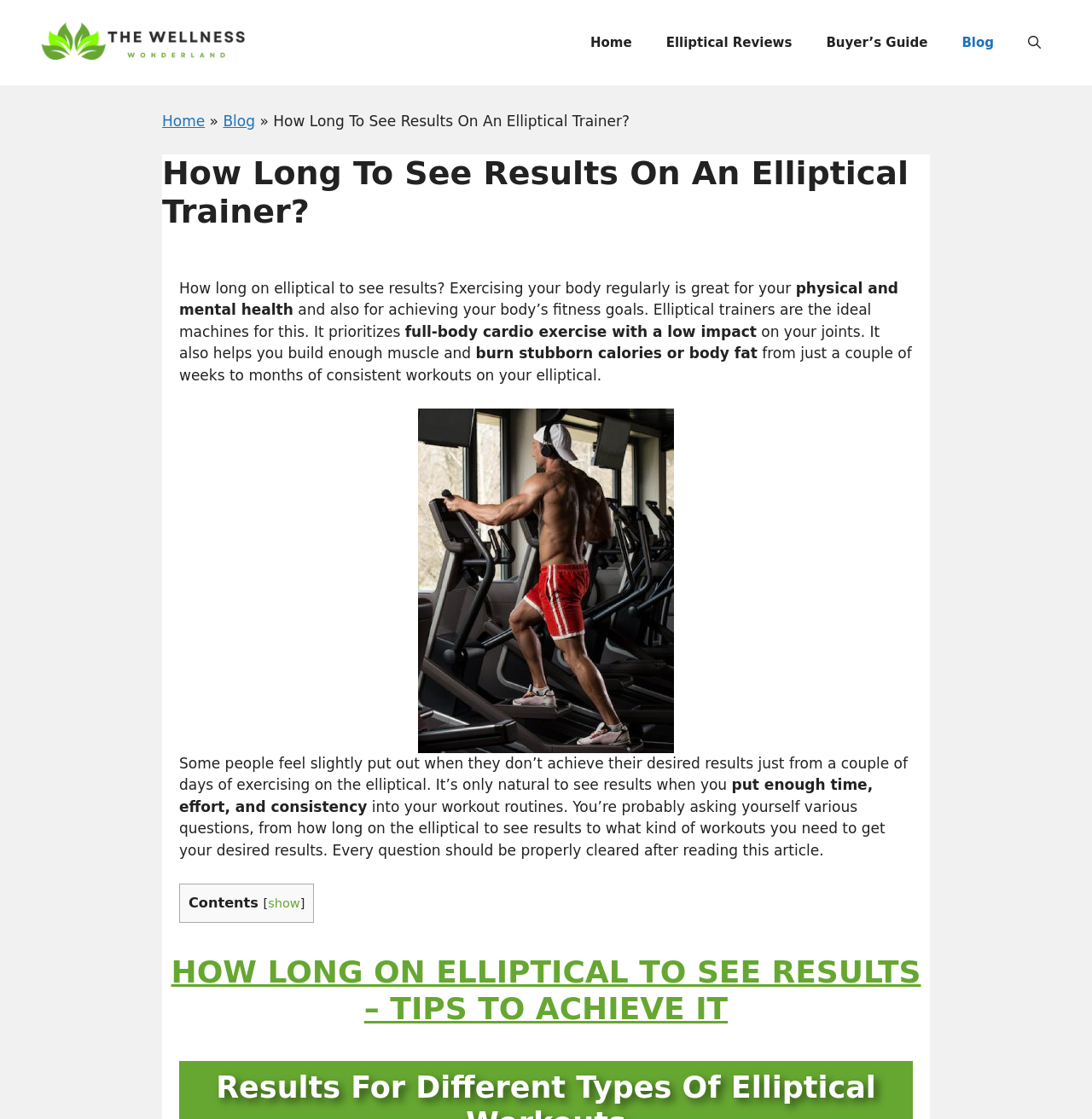Highlight the bounding box coordinates of the element you need to click to perform the following instruction: "Click on the 'Home' link."

[0.525, 0.015, 0.594, 0.061]